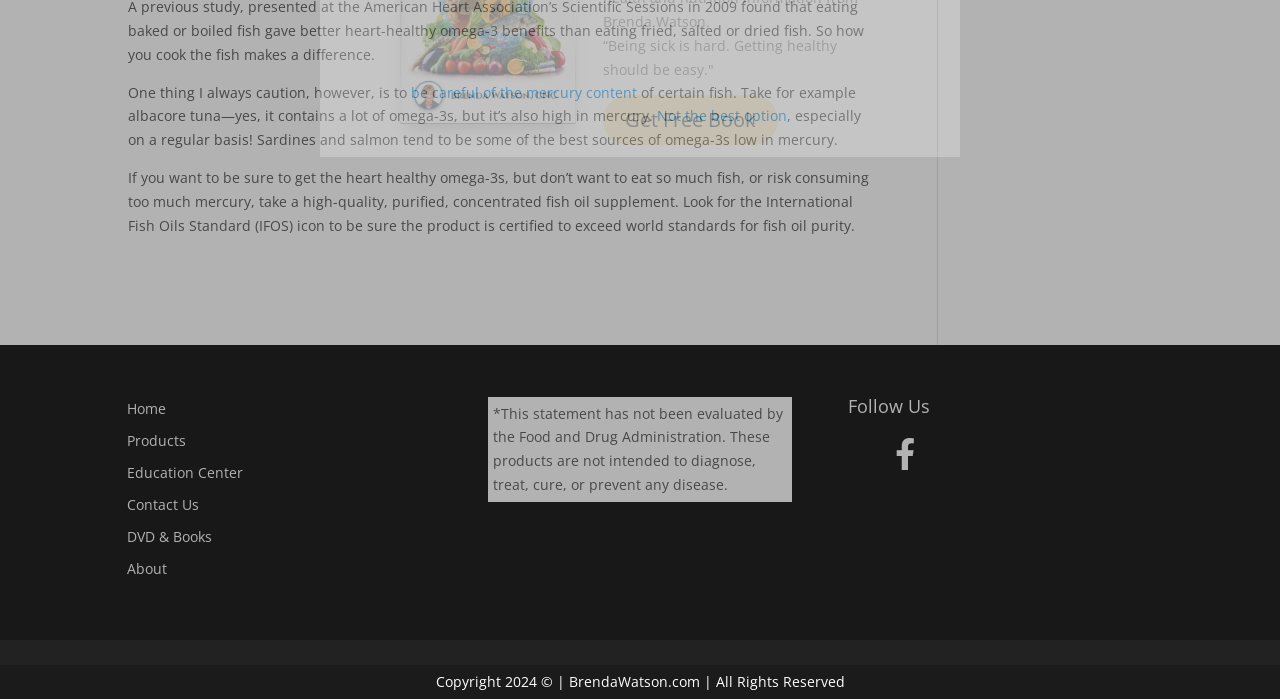For the given element description DVD & Books, determine the bounding box coordinates of the UI element. The coordinates should follow the format (top-left x, top-left y, bottom-right x, bottom-right y) and be within the range of 0 to 1.

[0.099, 0.758, 0.338, 0.789]